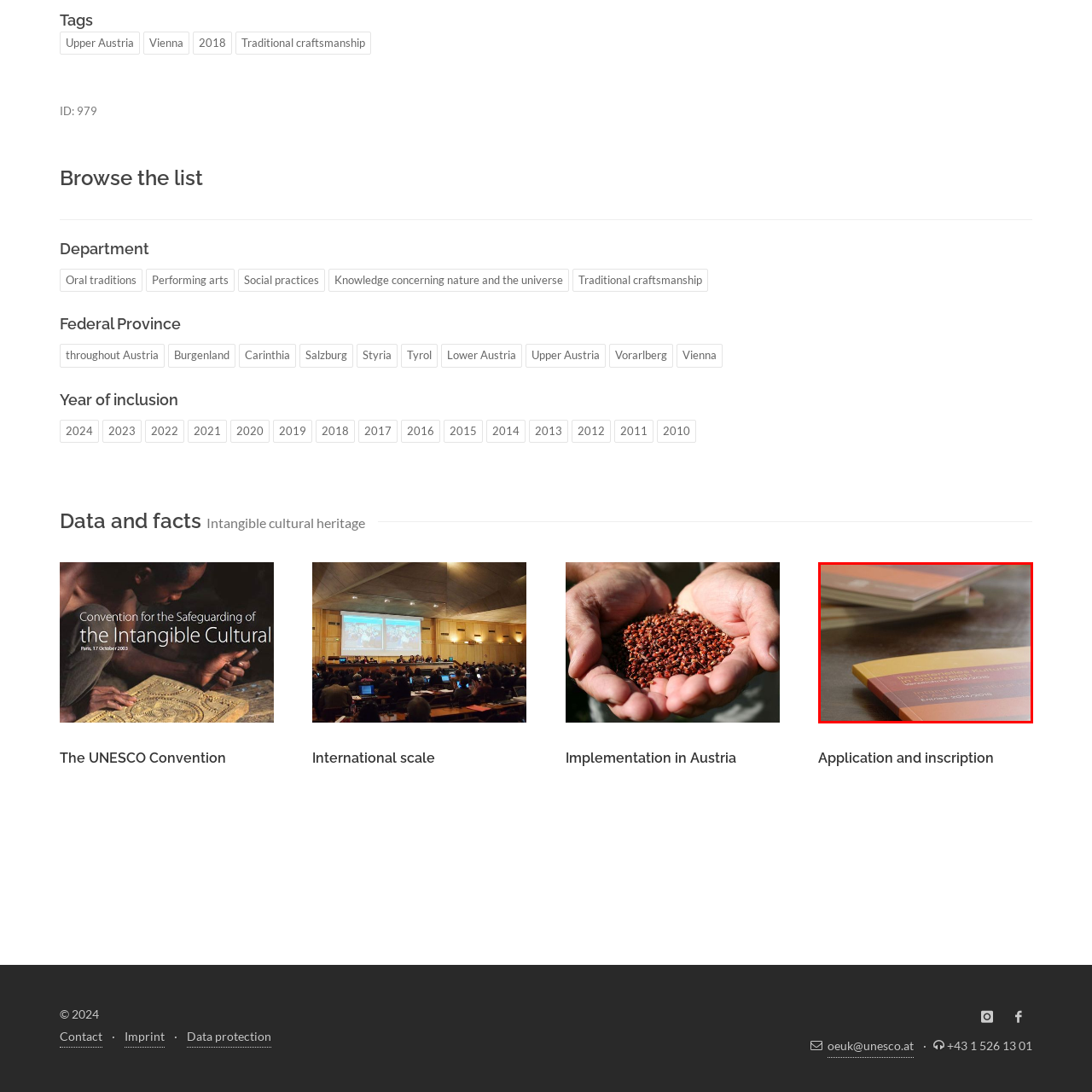Direct your attention to the zone enclosed by the orange box, What is the material of the surface the booklets are stacked on? 
Give your response in a single word or phrase.

Wooden